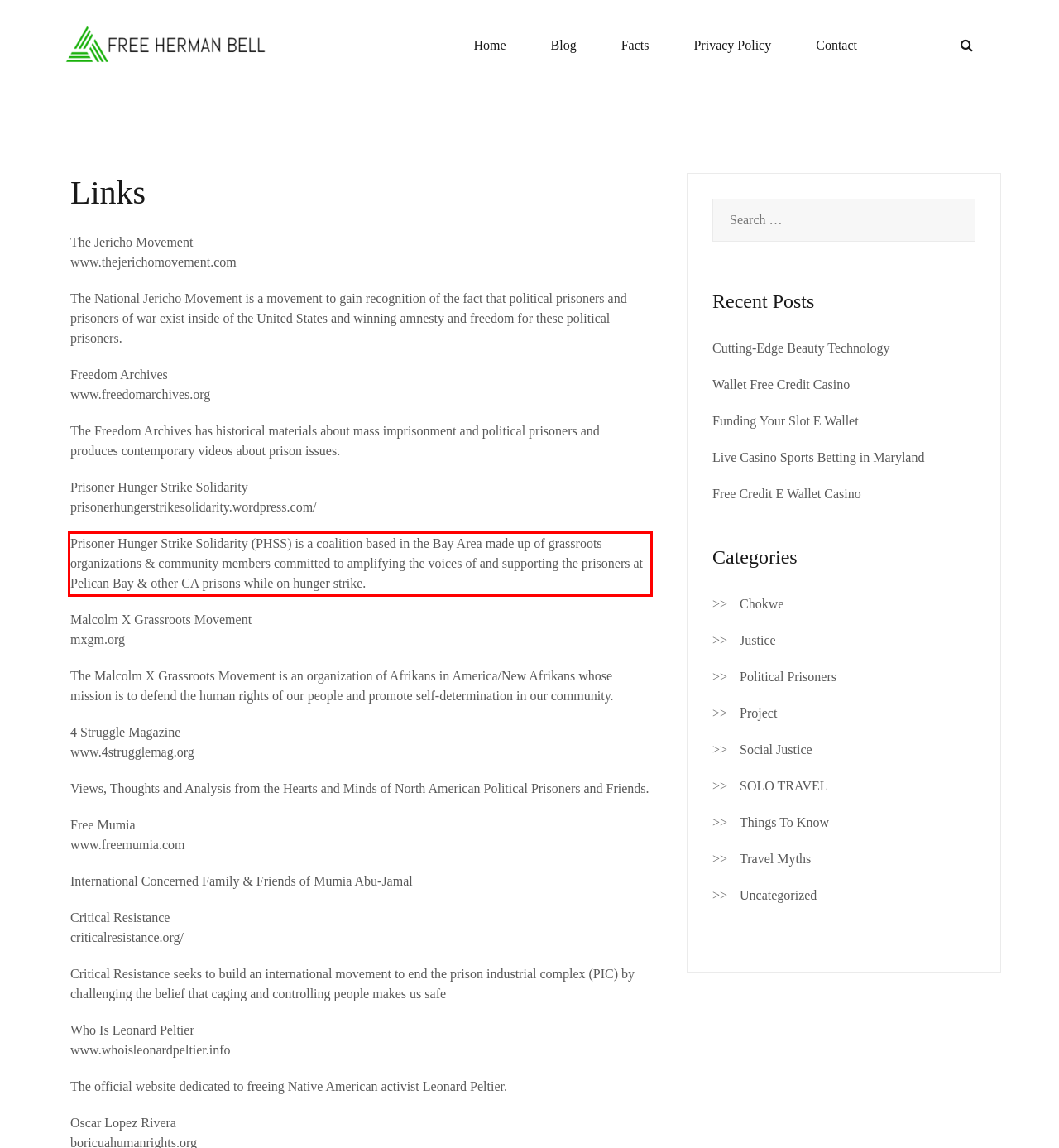Identify the text inside the red bounding box in the provided webpage screenshot and transcribe it.

Prisoner Hunger Strike Solidarity (PHSS) is a coalition based in the Bay Area made up of grassroots organizations & community members committed to amplifying the voices of and supporting the prisoners at Pelican Bay & other CA prisons while on hunger strike.